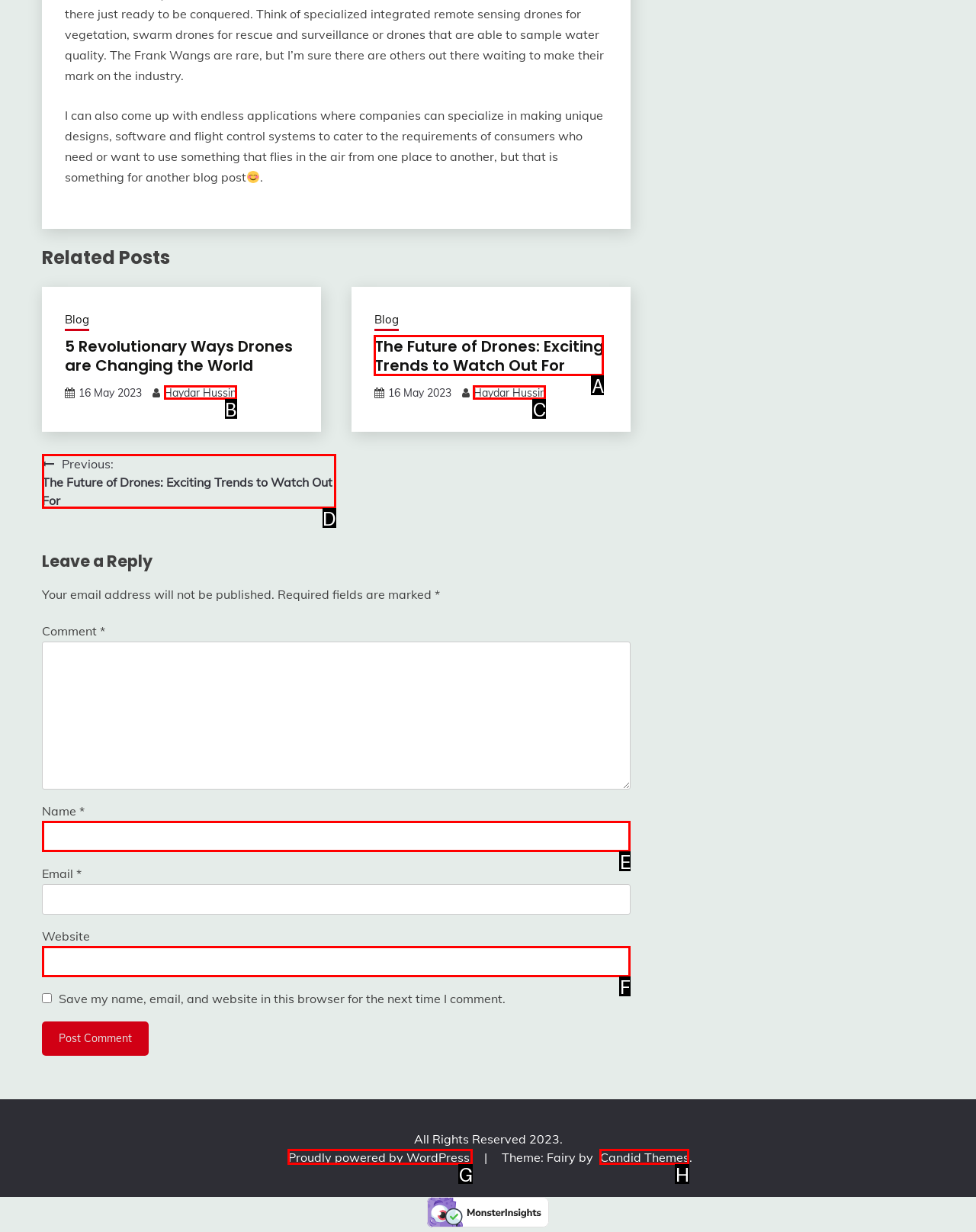Choose the HTML element to click for this instruction: Click the 'Previous' link Answer with the letter of the correct choice from the given options.

D